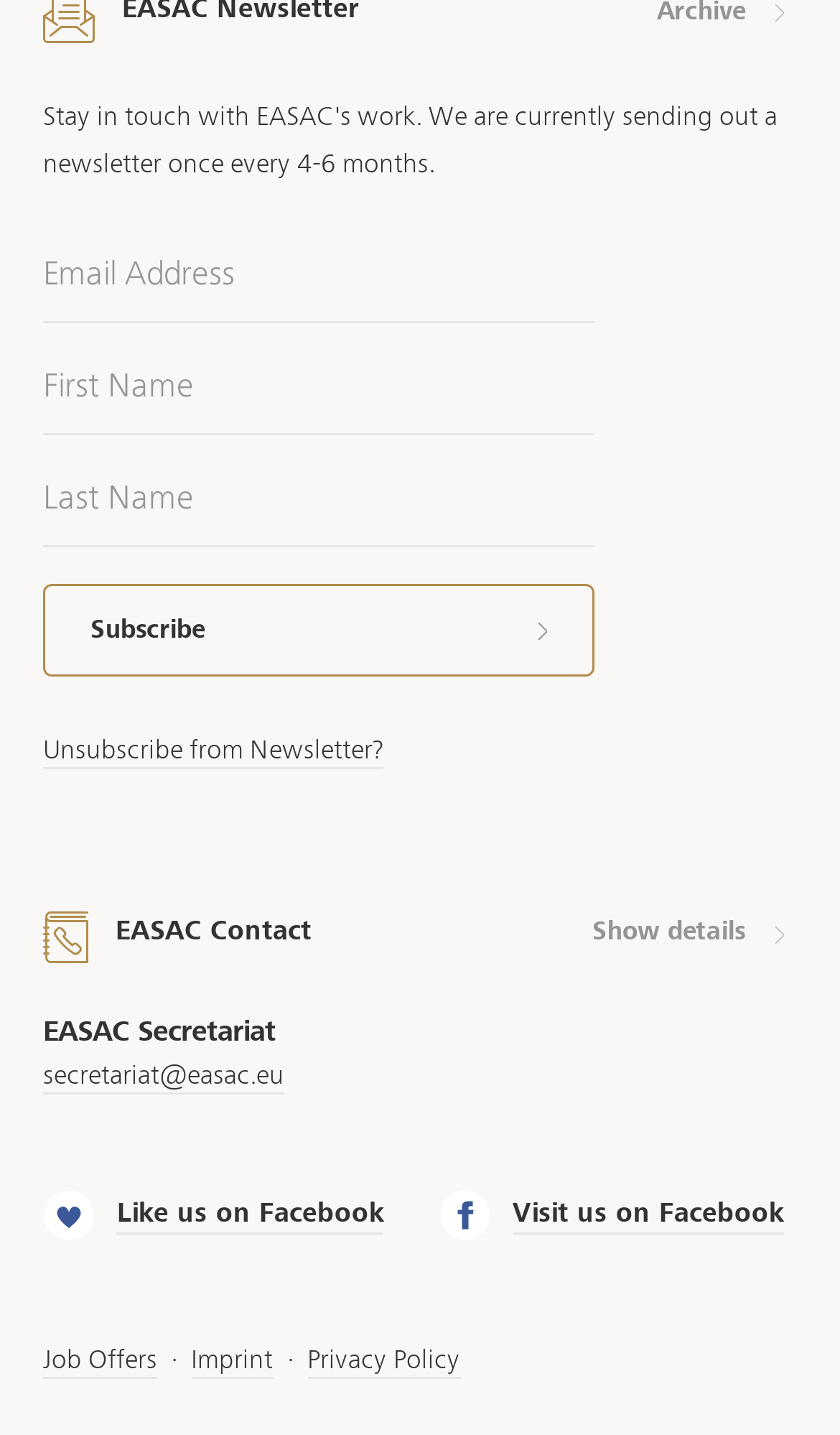Identify the bounding box coordinates for the region of the element that should be clicked to carry out the instruction: "Show contact details". The bounding box coordinates should be four float numbers between 0 and 1, i.e., [left, top, right, bottom].

[0.705, 0.636, 0.949, 0.666]